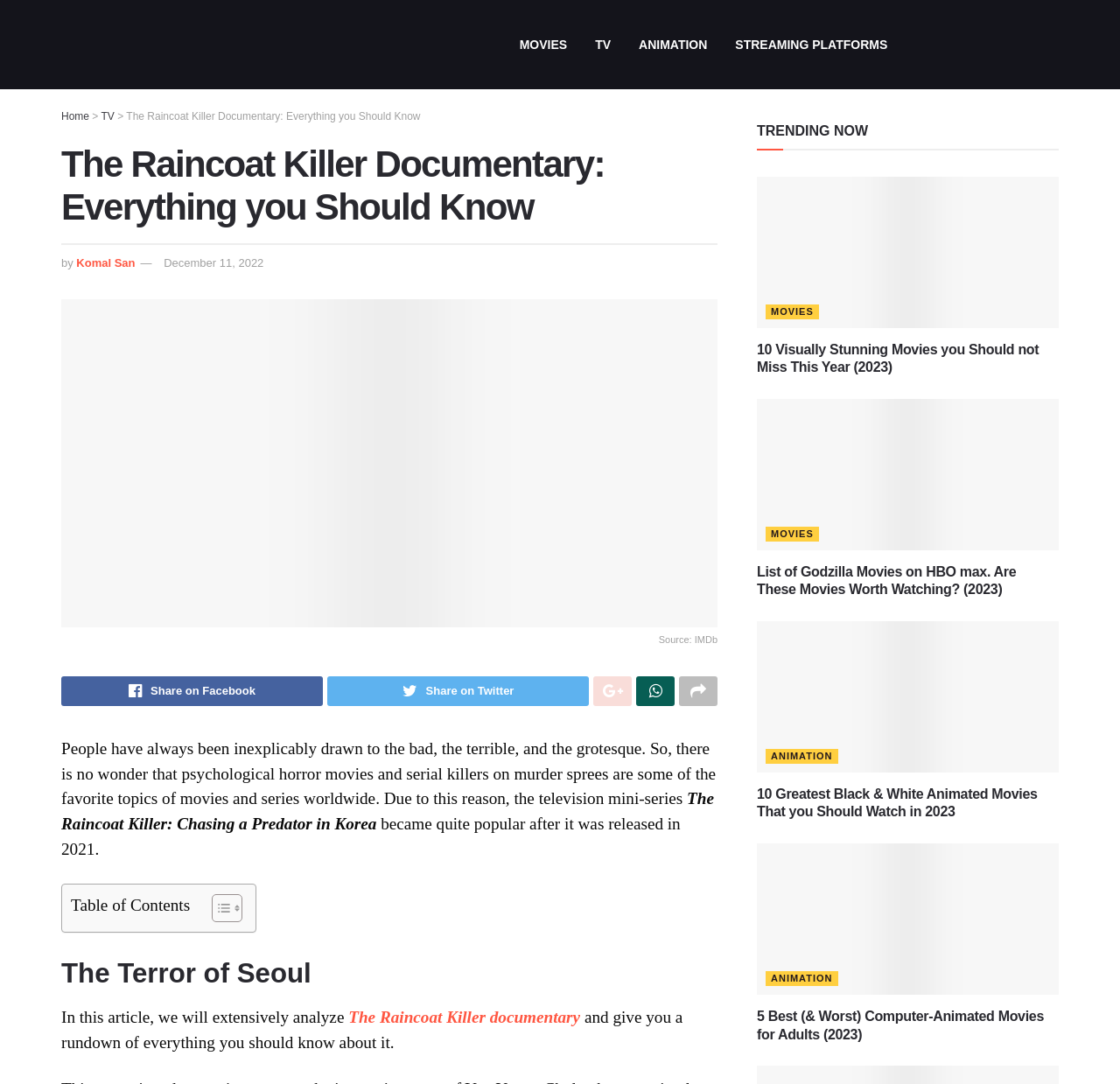Please find the bounding box for the UI element described by: "The Raincoat Killer documentary".

[0.307, 0.933, 0.522, 0.95]